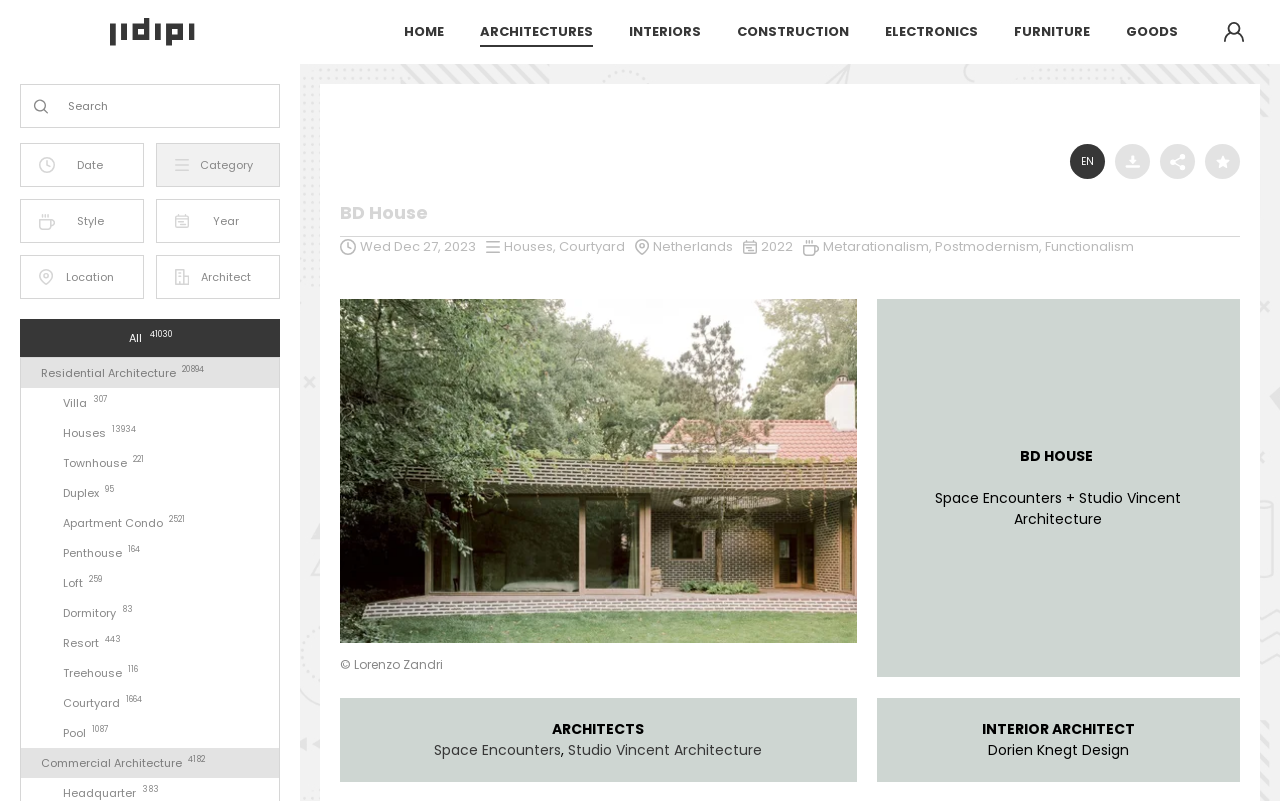Locate the bounding box coordinates of the element you need to click to accomplish the task described by this instruction: "Login to the account".

None